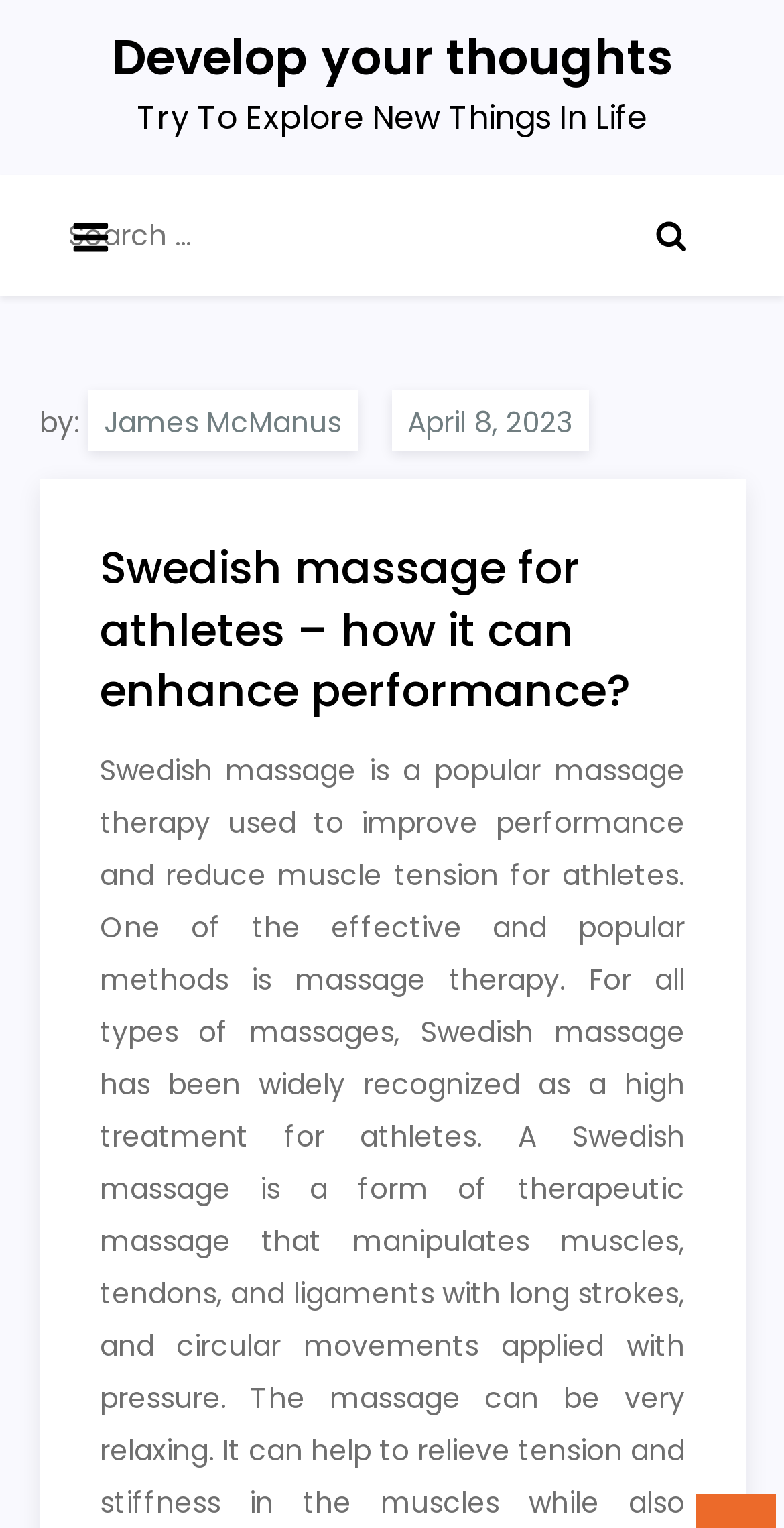Provide the bounding box coordinates for the UI element that is described by this text: "Develop your thoughts". The coordinates should be in the form of four float numbers between 0 and 1: [left, top, right, bottom].

[0.142, 0.016, 0.858, 0.059]